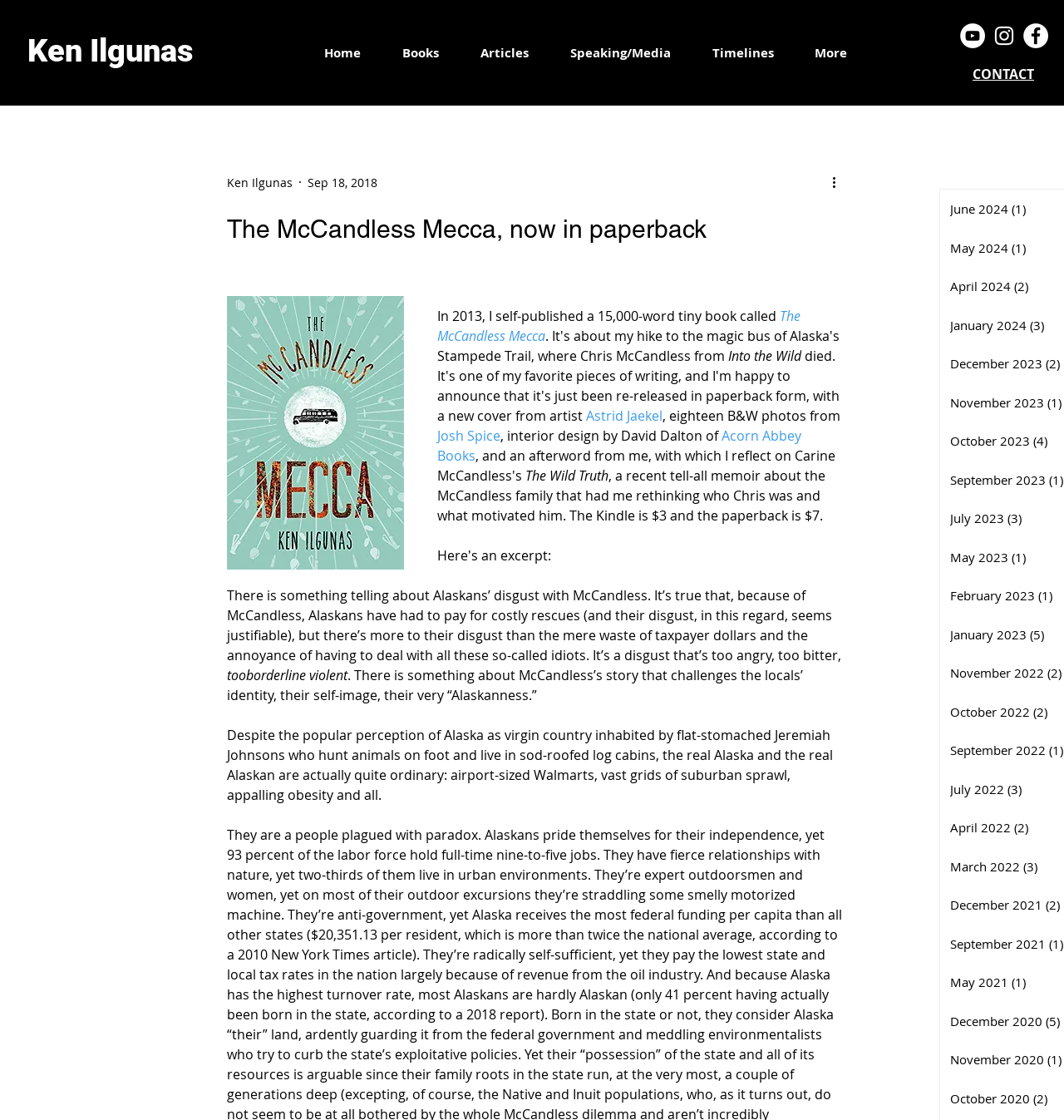What is the author's name?
Provide a thorough and detailed answer to the question.

The author's name is mentioned in the heading element with the text 'Ken Ilgunas' at the top of the webpage.